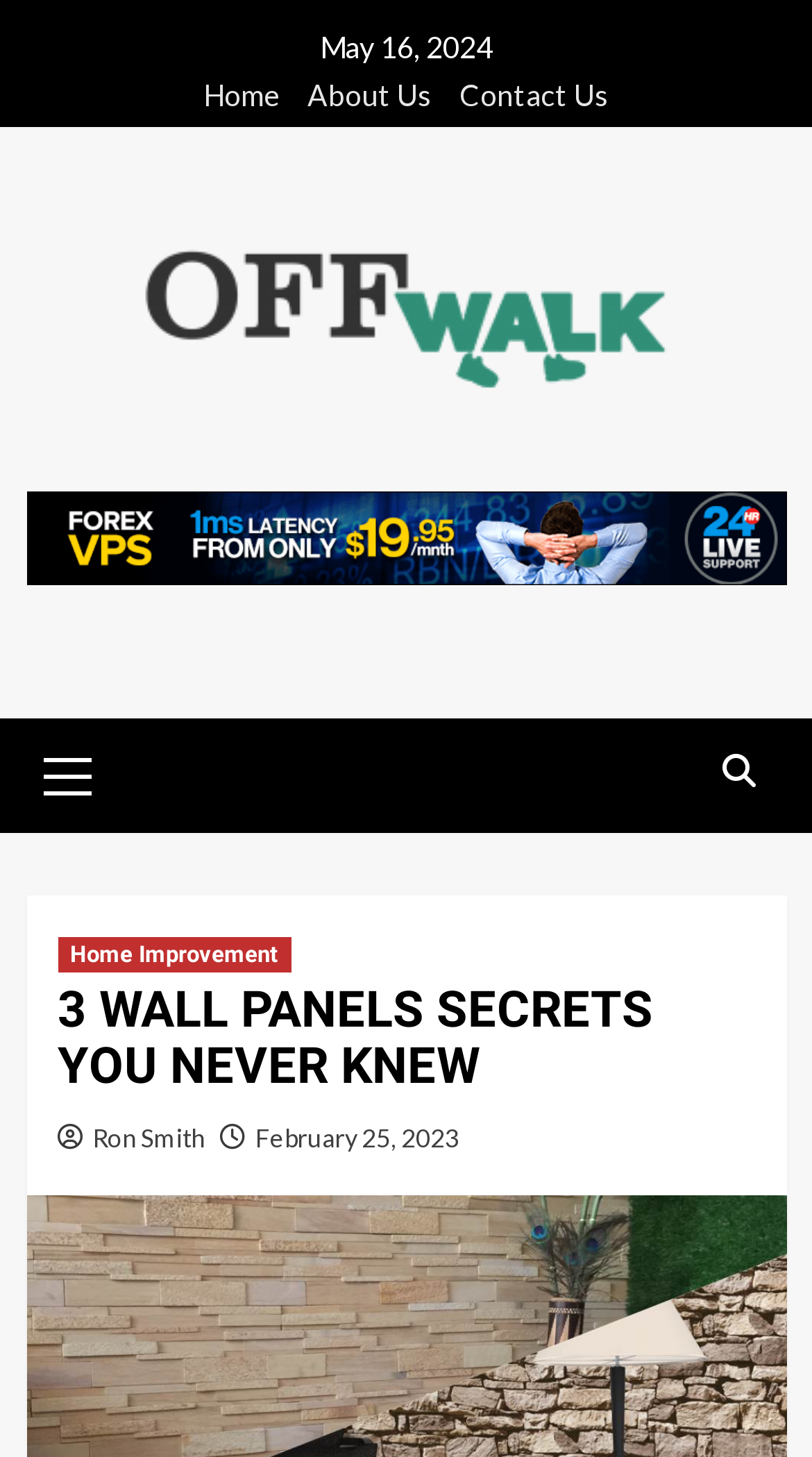Please identify the bounding box coordinates of the element that needs to be clicked to perform the following instruction: "contact us".

[0.54, 0.051, 0.75, 0.087]